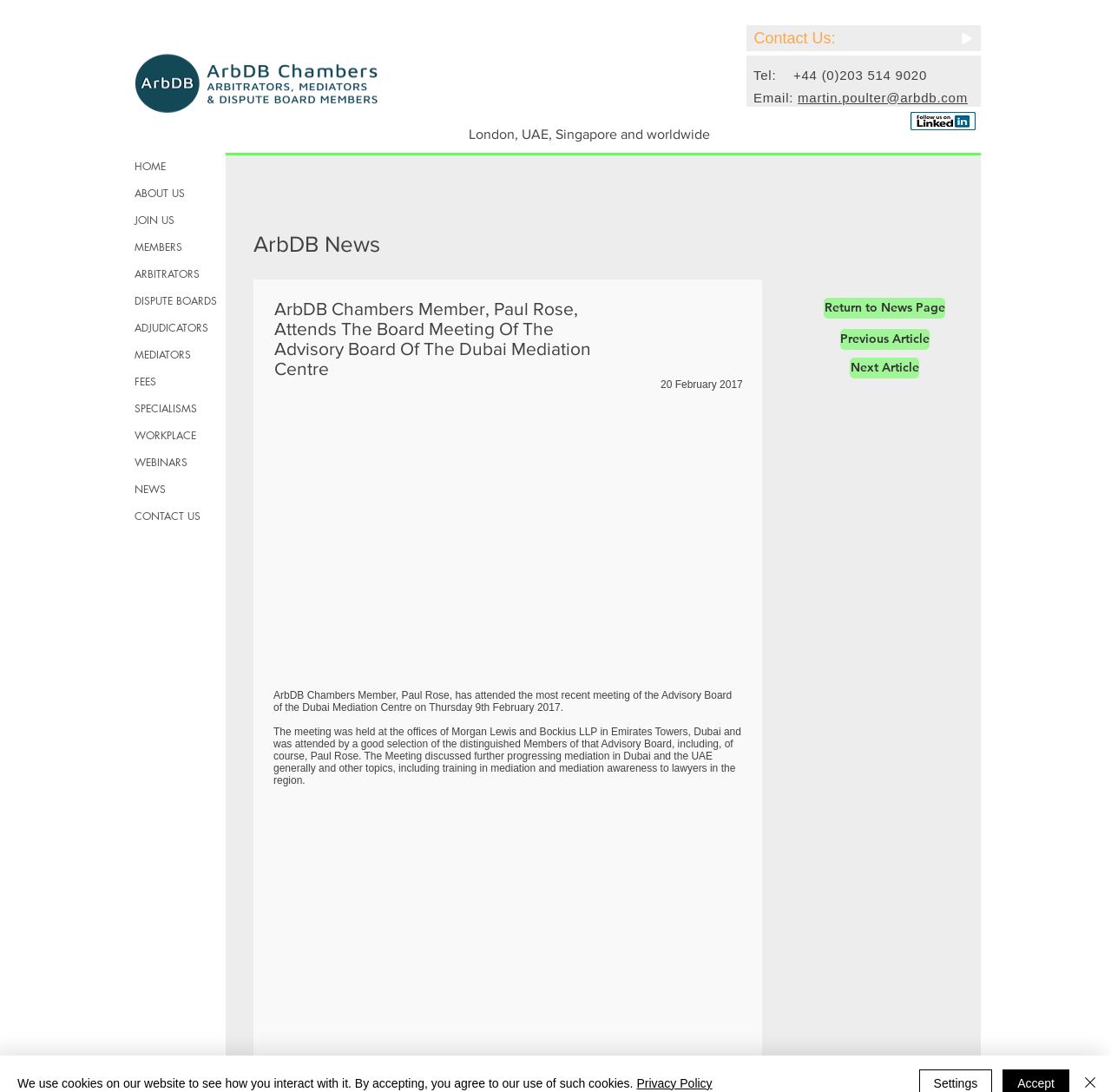Specify the bounding box coordinates of the element's area that should be clicked to execute the given instruction: "Click the ArbDB Logo". The coordinates should be four float numbers between 0 and 1, i.e., [left, top, right, bottom].

[0.117, 0.044, 0.347, 0.108]